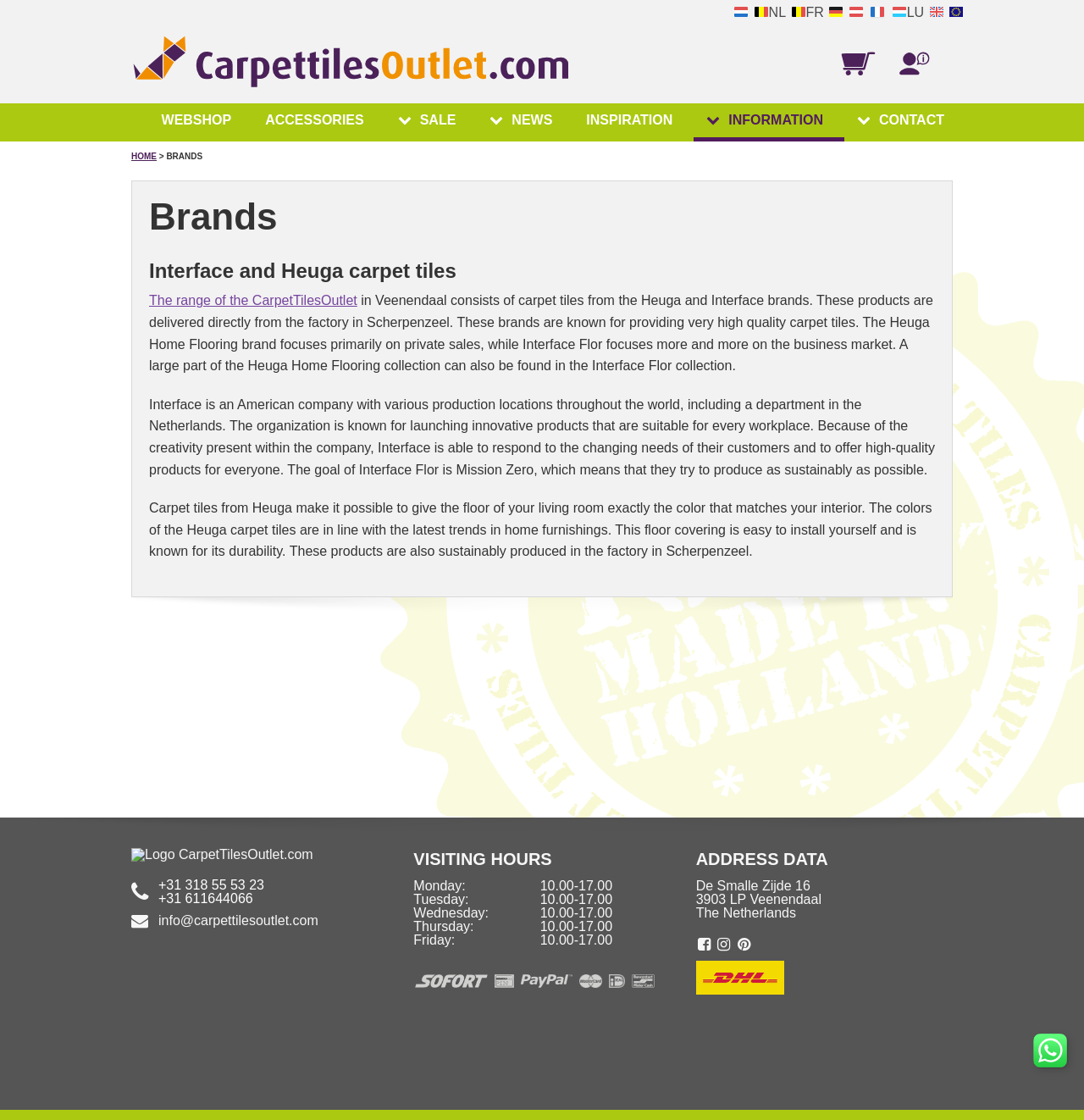Locate and provide the bounding box coordinates for the HTML element that matches this description: "INFORMATION".

[0.64, 0.093, 0.779, 0.127]